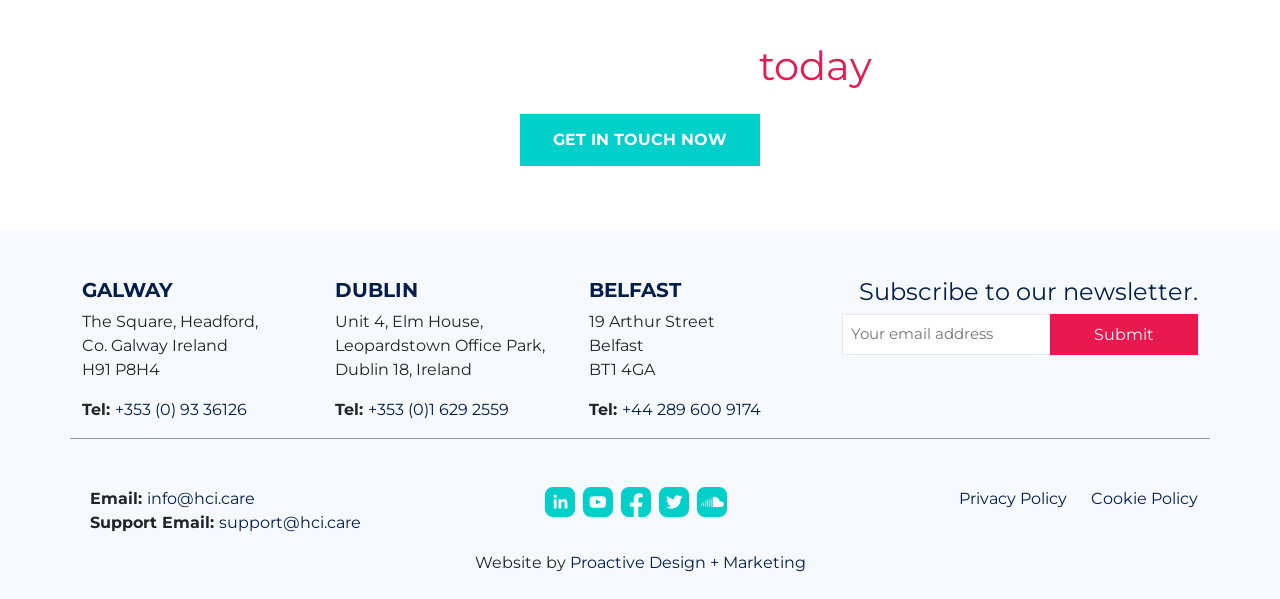Please predict the bounding box coordinates of the element's region where a click is necessary to complete the following instruction: "Browse the Shows category". The coordinates should be represented by four float numbers between 0 and 1, i.e., [left, top, right, bottom].

None